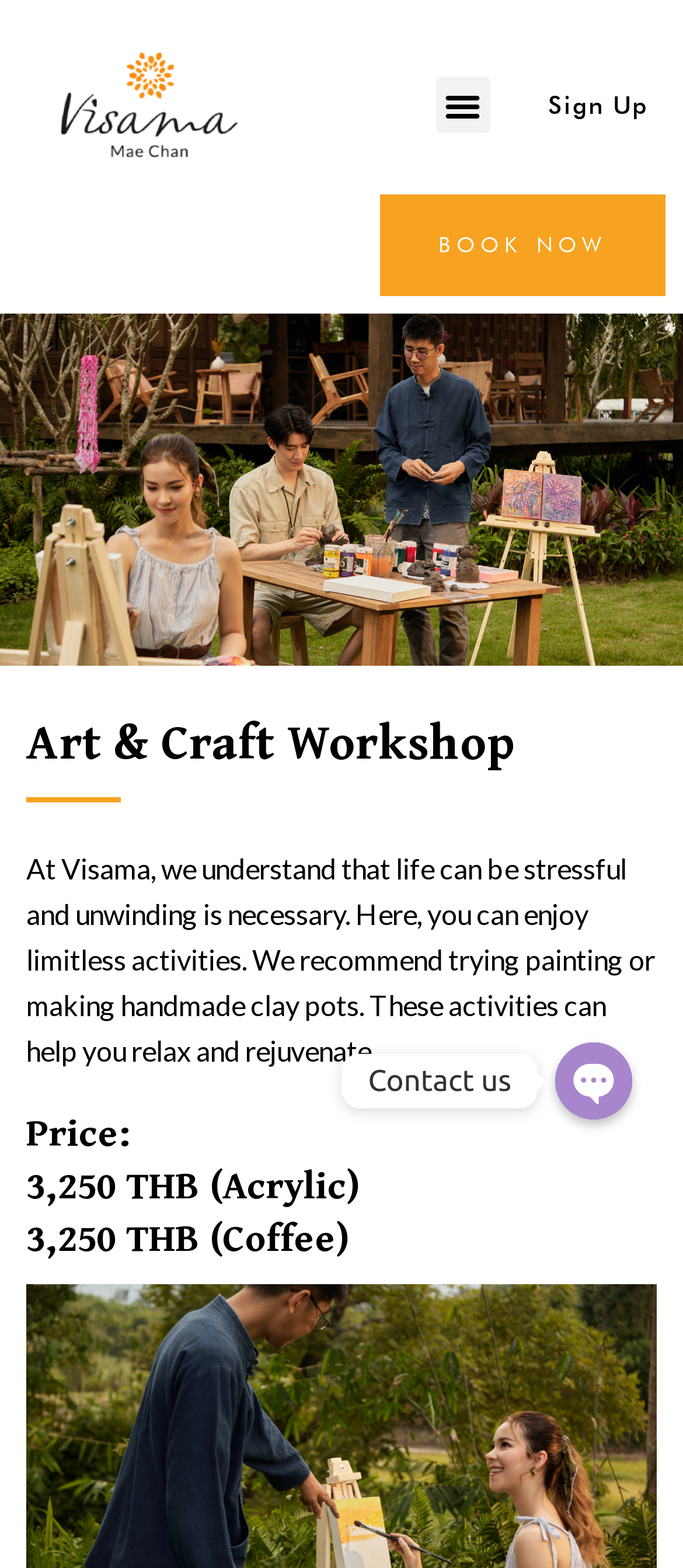Can you identify and provide the main heading of the webpage?

Art & Craft Workshop